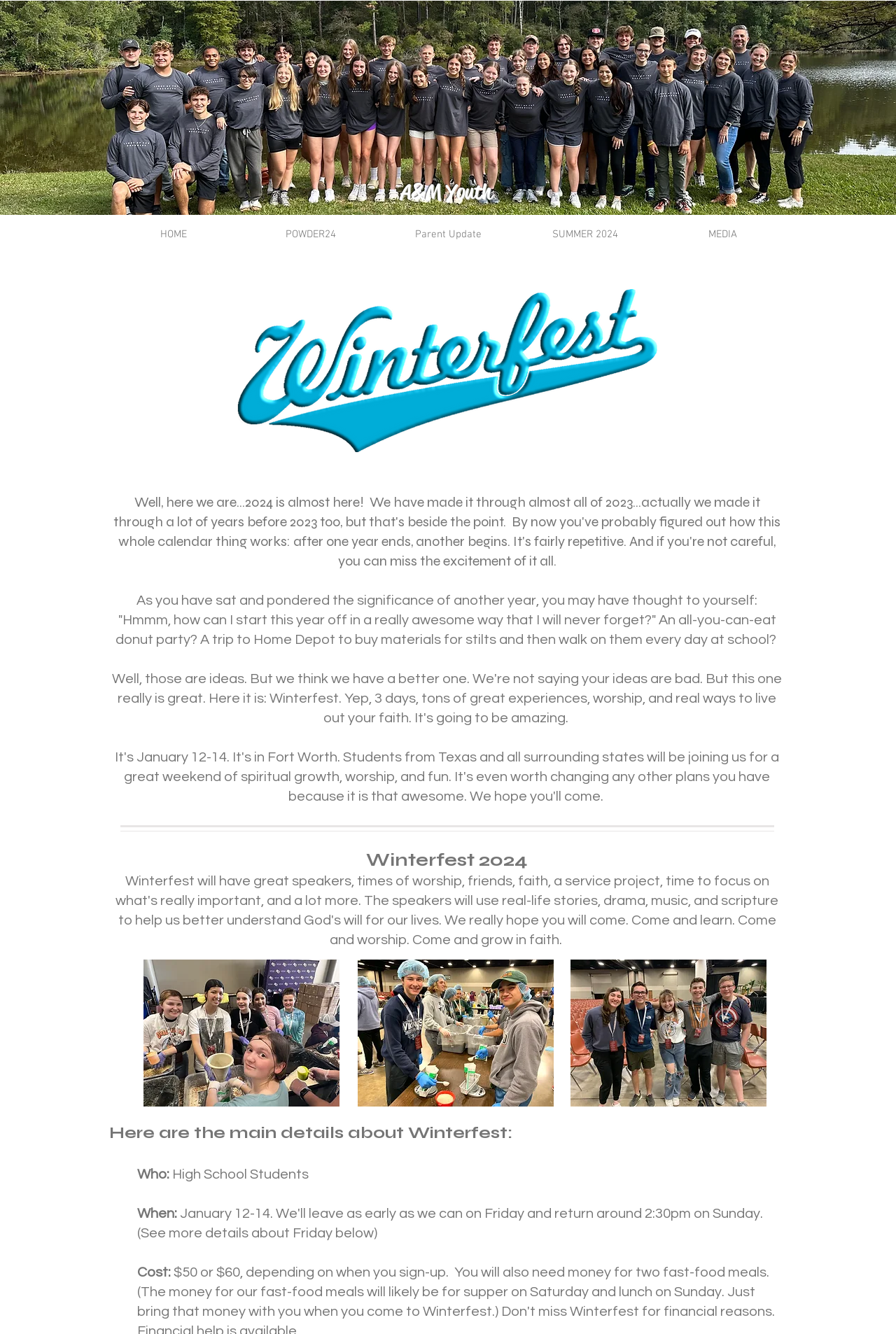What is the name of the event?
Examine the image closely and answer the question with as much detail as possible.

The name of the event is mentioned in the heading 'Winterfest 2024' and also in the text 'Winterfest will have great speakers, times of worship, friends, faith,' which suggests that Winterfest is the name of the event being described.